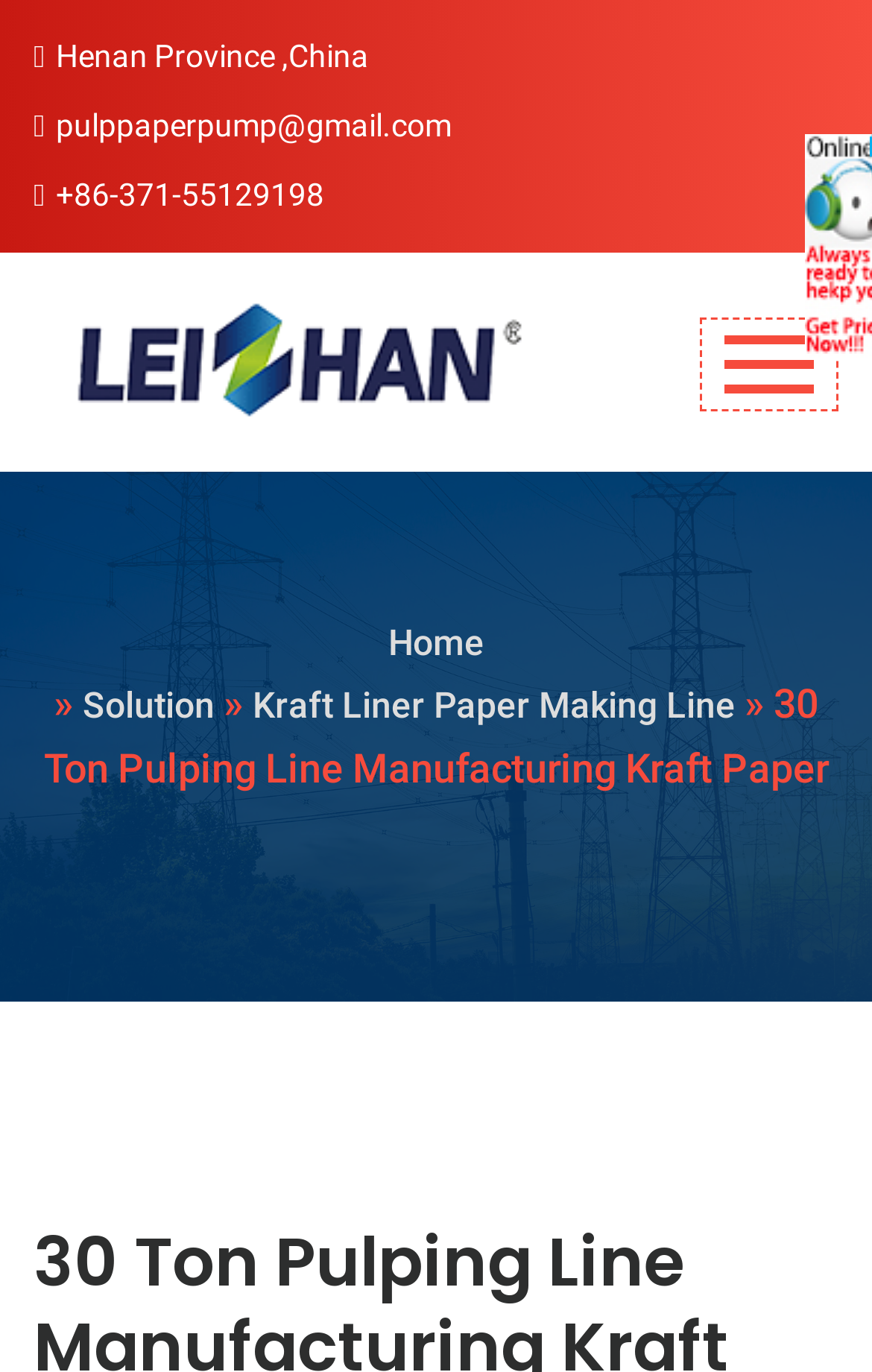What is the location of the company?
Answer the question with a thorough and detailed explanation.

I found the location of the company by looking at the link 'Henan Province,China' which is located at the top of the webpage, indicating that it is the location of the company.